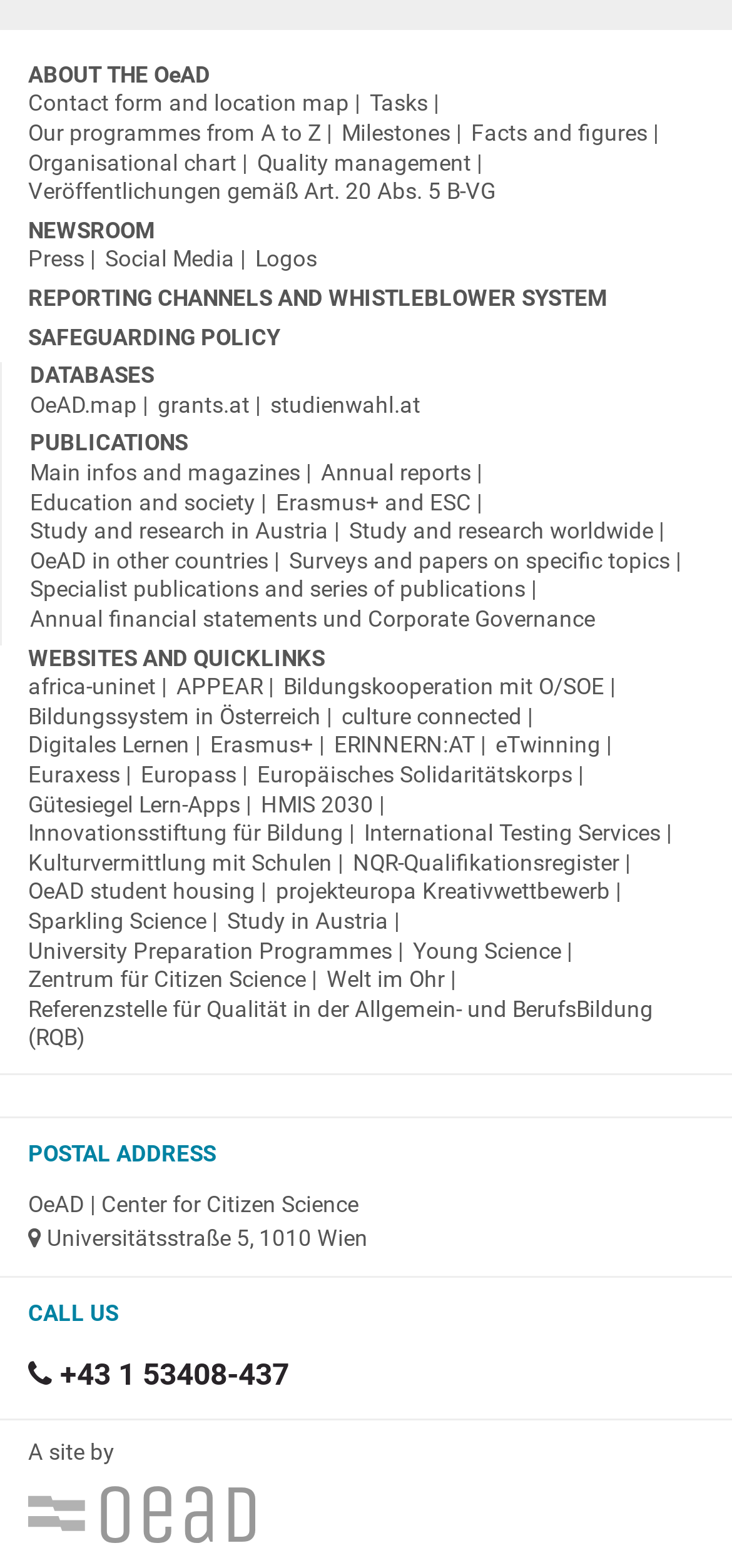What is the phone number to call?
Using the details shown in the screenshot, provide a comprehensive answer to the question.

I found the phone number by looking at the 'CALL US' section, which is located below the 'POSTAL ADDRESS' section. The phone number is provided in a static text element with the text '+43 1 53408-437'.